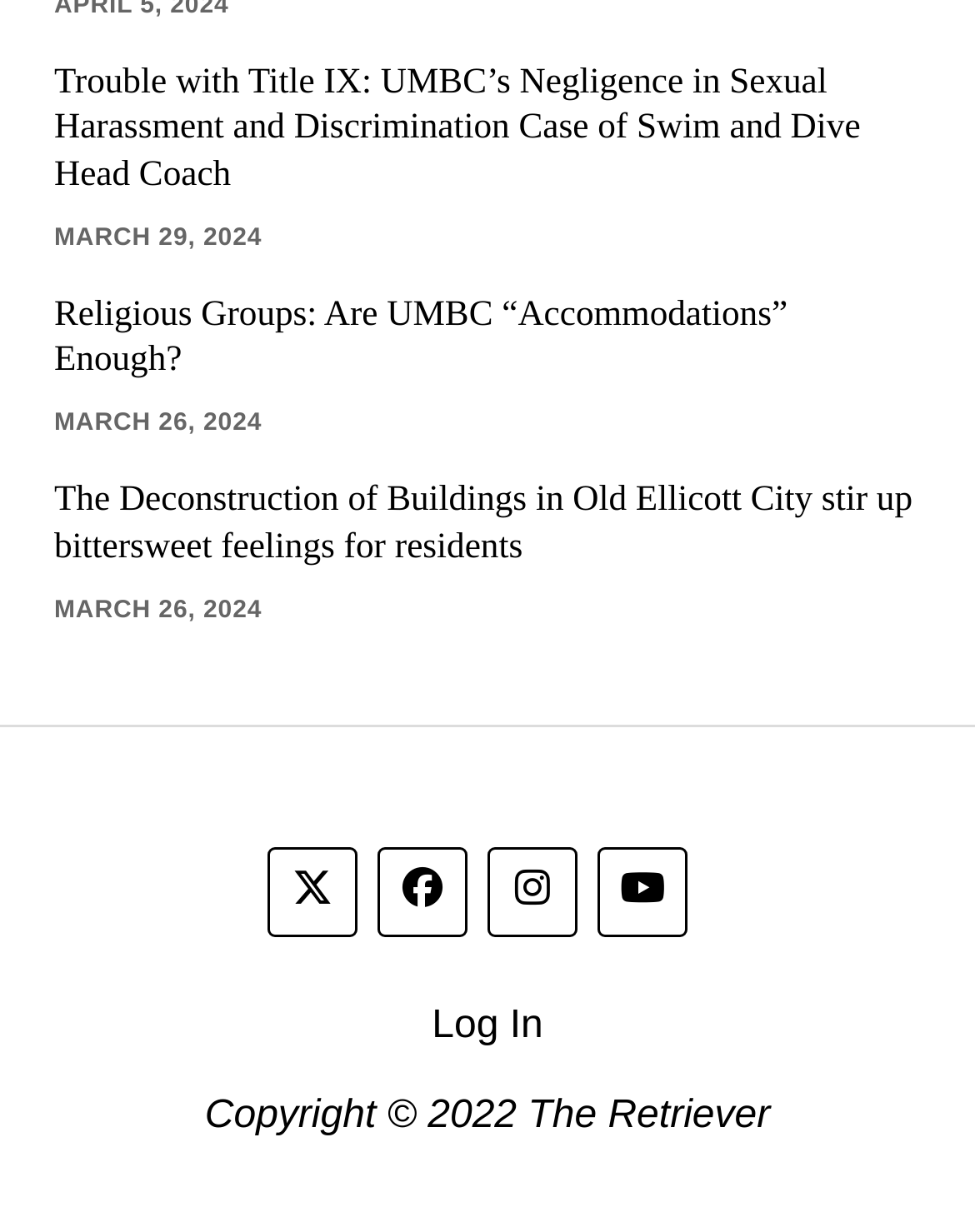What is the date of the first article?
Answer the question with a thorough and detailed explanation.

I found the date by looking at the StaticText element with the text 'MARCH 29, 2024' which is located above the first article link.